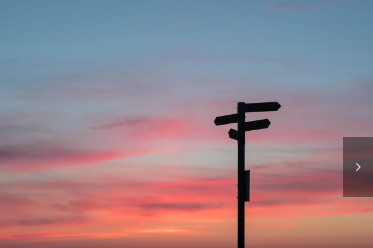What does the signpost symbolize?
From the details in the image, answer the question comprehensively.

The caption states that the signpost, with its multiple arrows, suggests various paths or destinations, symbolizing choices and the journey ahead, which implies that the signpost is a metaphor for the decisions and paths one takes in life.